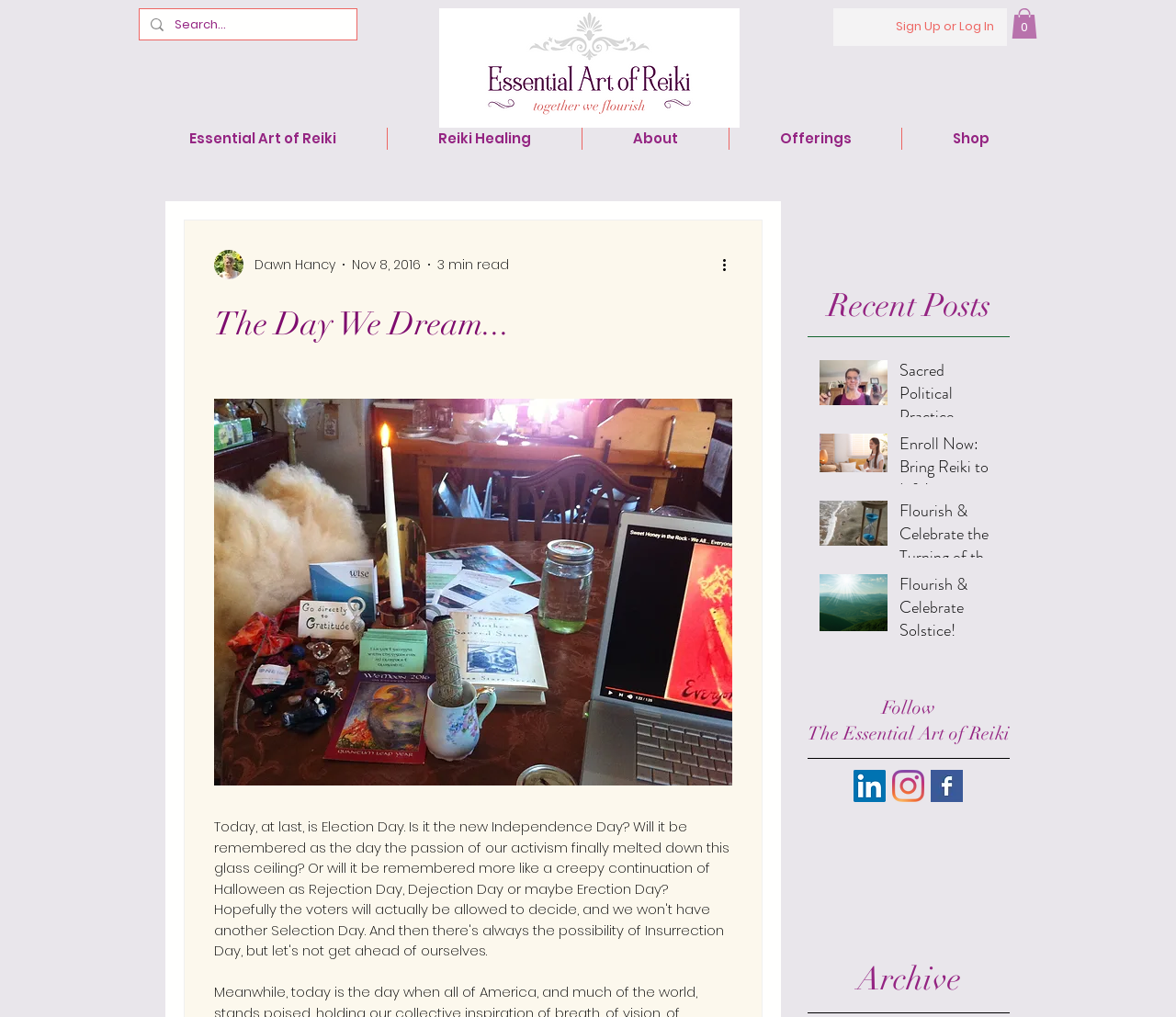What social media platforms can you follow the website on?
Using the image provided, answer with just one word or phrase.

LinkedIn, Instagram, Facebook